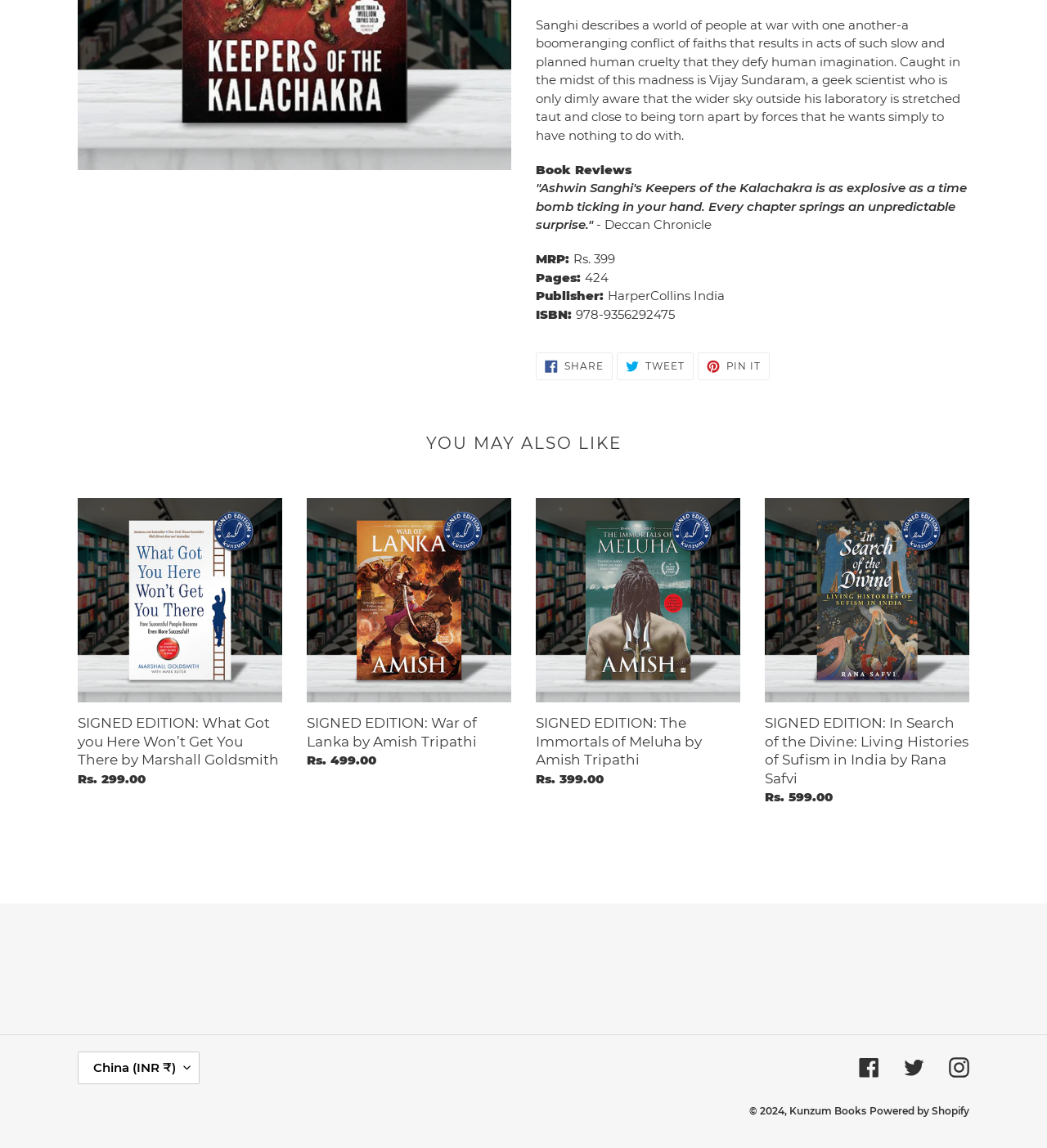Identify the bounding box coordinates for the UI element described by the following text: "Kunzum Books". Provide the coordinates as four float numbers between 0 and 1, in the format [left, top, right, bottom].

[0.754, 0.962, 0.827, 0.973]